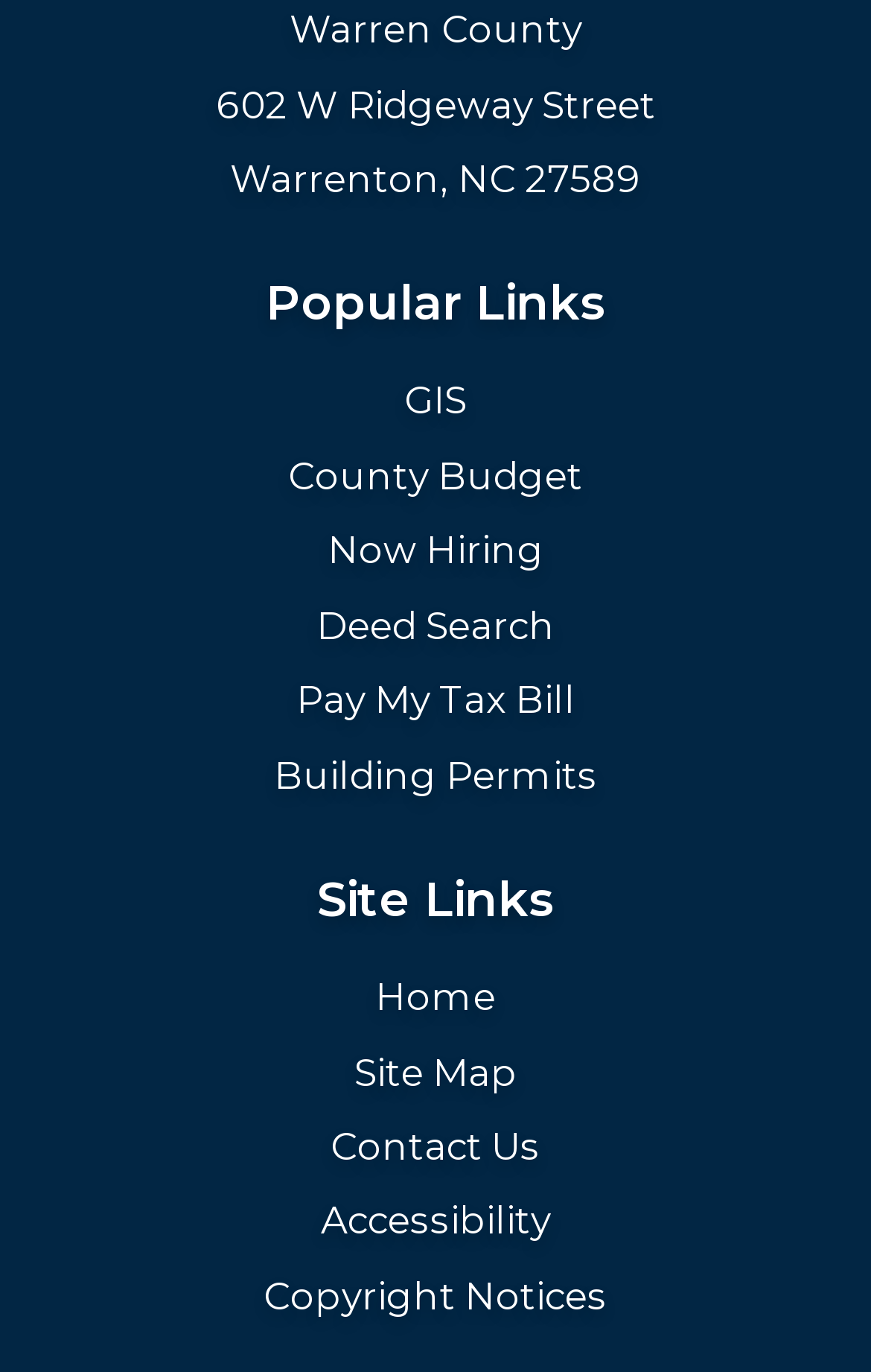Find the bounding box coordinates of the clickable area required to complete the following action: "Search for deeds".

[0.363, 0.439, 0.637, 0.472]